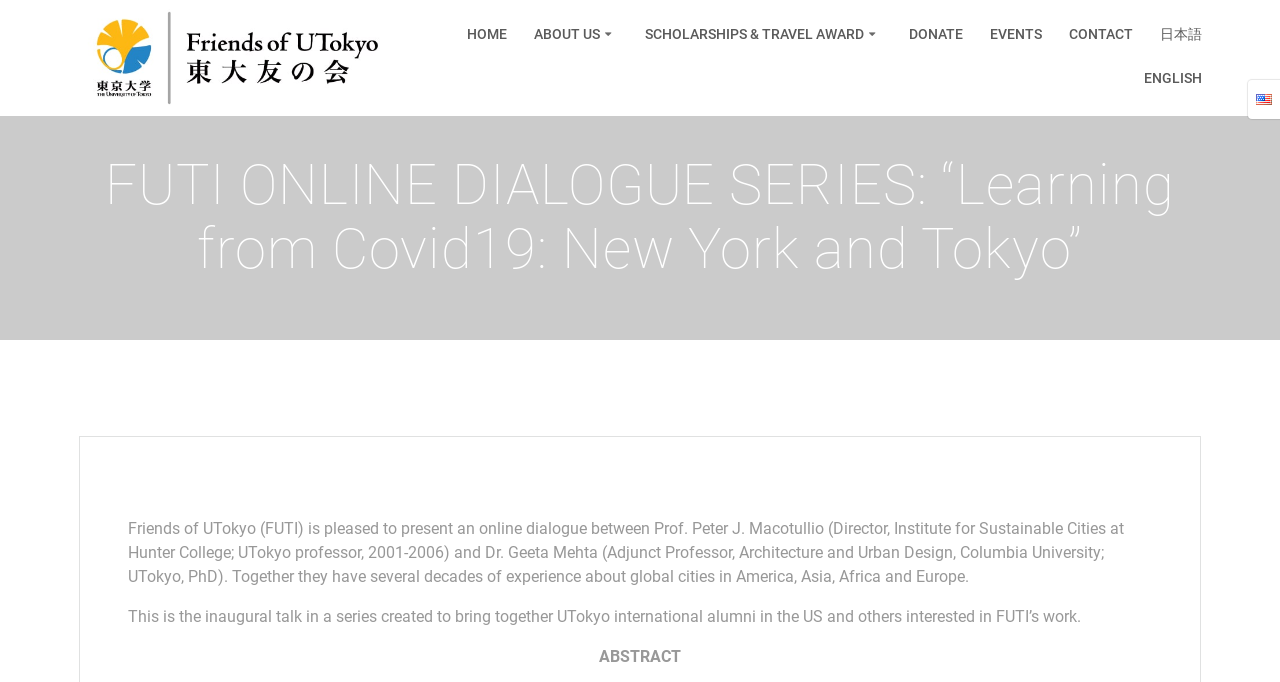Determine the coordinates of the bounding box that should be clicked to complete the instruction: "View Dustin Johnson's profile". The coordinates should be represented by four float numbers between 0 and 1: [left, top, right, bottom].

None